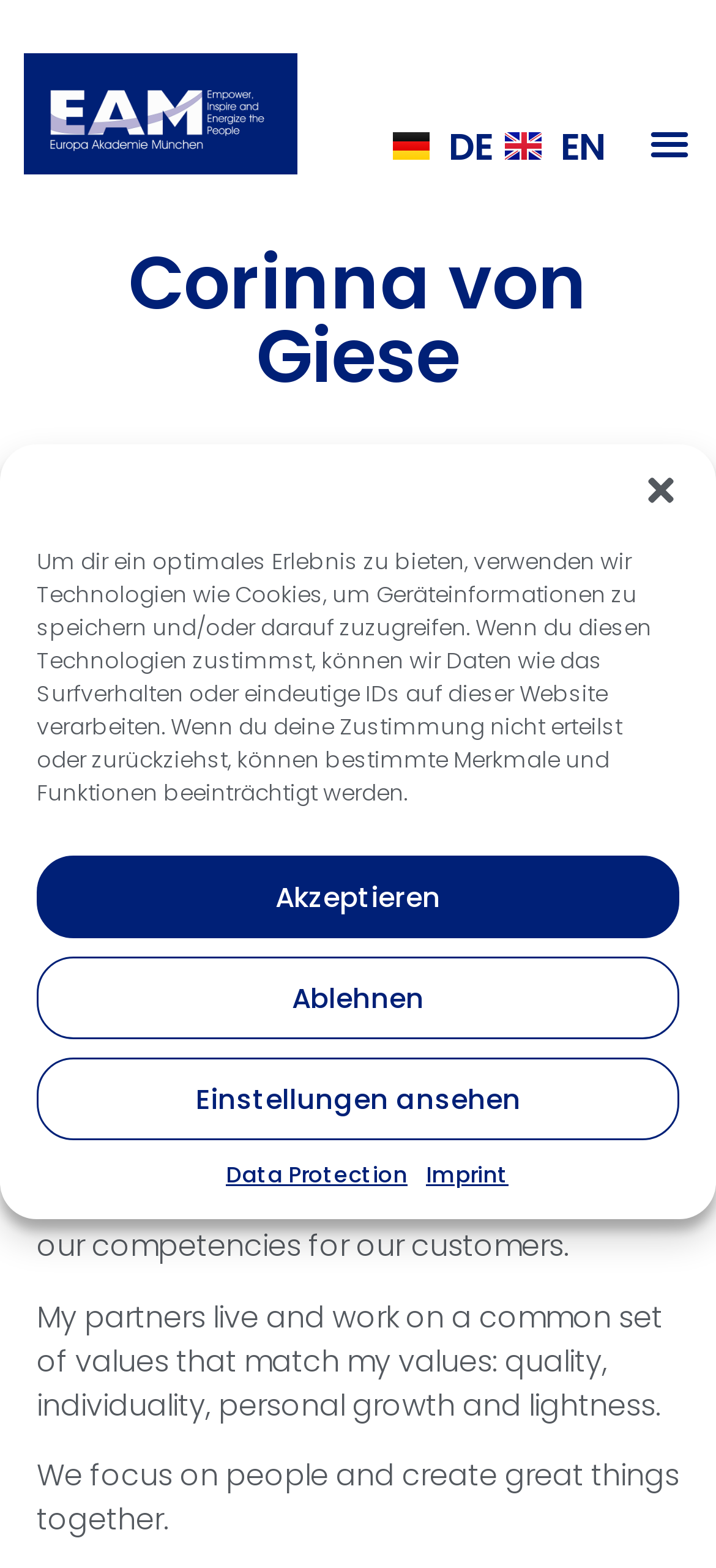What are the values that Corinna von Giese's partners live and work by?
Based on the screenshot, give a detailed explanation to answer the question.

According to the static text, Corinna von Giese's partners live and work by a common set of values that match her values, which are quality, individuality, personal growth, and lightness.